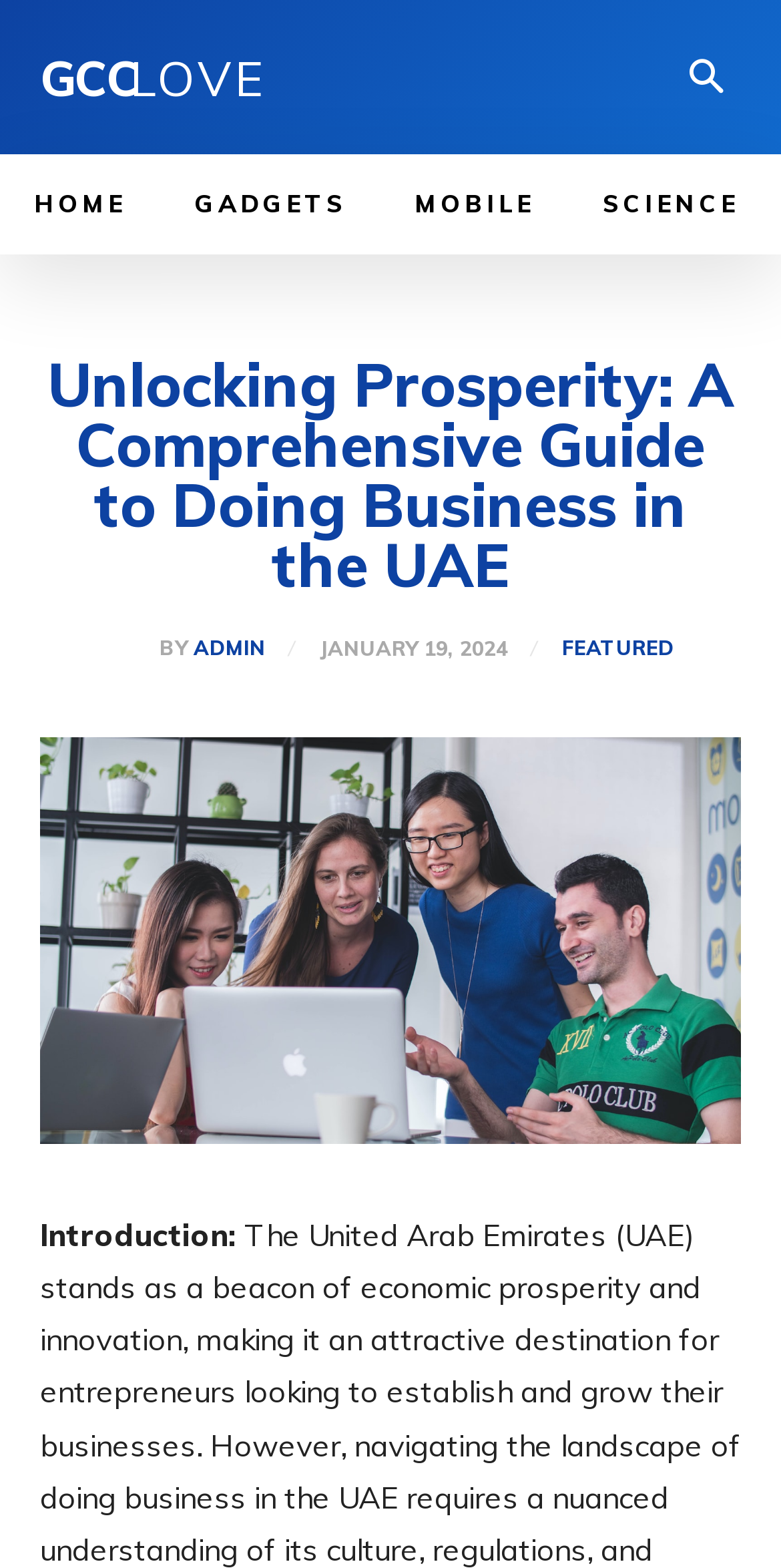Using a single word or phrase, answer the following question: 
Who is the author of the article?

ADMIN